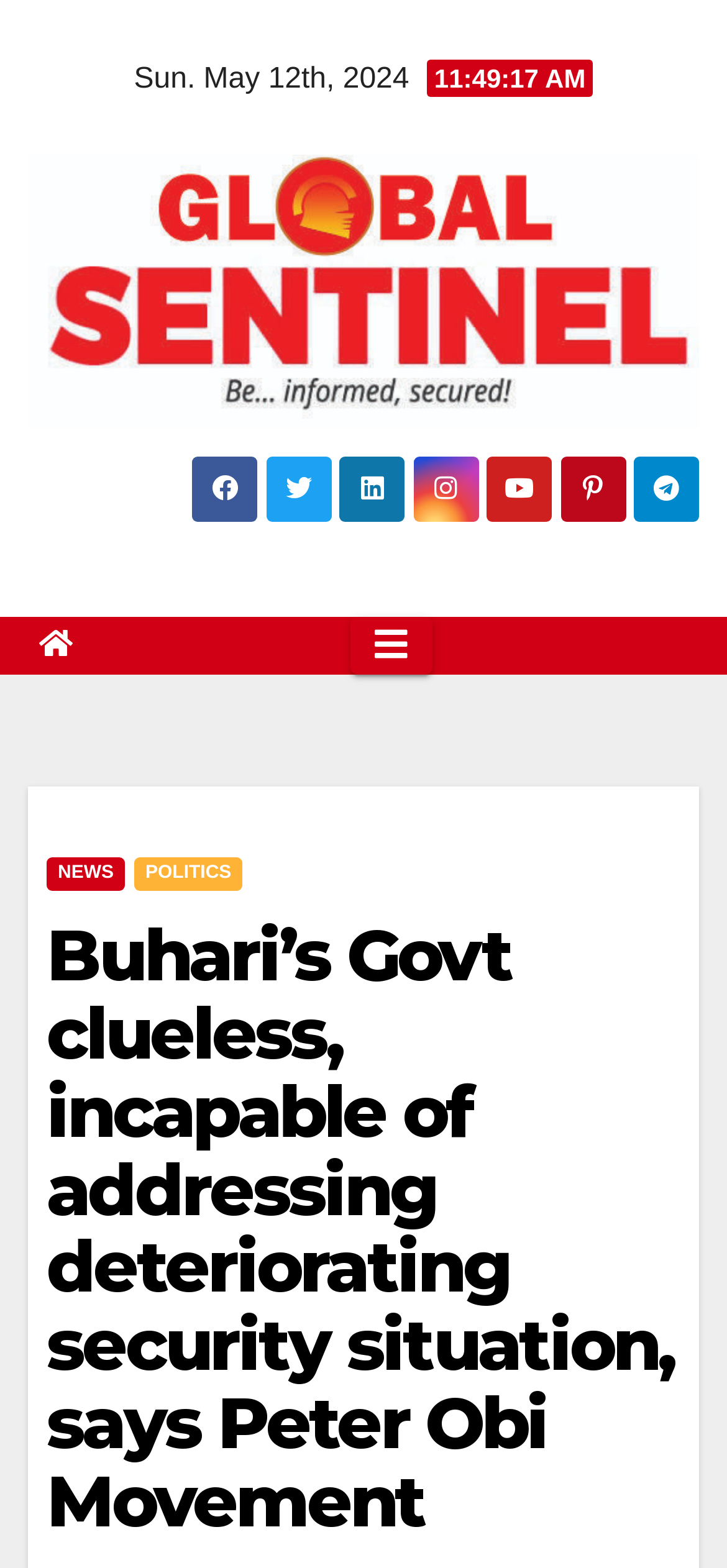Provide a thorough description of this webpage.

The webpage appears to be a news article page. At the top, there is a date "Sun. May 12th, 2024" positioned near the left edge of the page. Below the date, there is a link to "Global Sentinel" with an accompanying image, spanning almost the entire width of the page.

On the same horizontal level as the date, there are several social media links, represented by icons, aligned horizontally and spaced evenly apart. These icons are positioned near the top of the page, slightly below the date.

Further down, there is a navigation menu with a "Toggle navigation" button on the left. When expanded, the menu displays links to "NEWS" and "POLITICS" categories.

The main content of the page is a news article with a heading "Buhari’s Govt clueless, incapable of addressing deteriorating security situation, says Peter Obi Movement". The article's title is positioned near the top of the main content area, spanning almost the entire width of the page. Below the title, there is a permalink to the article.

There are no other images on the page apart from the "Global Sentinel" logo. The overall structure of the page is divided into distinct sections, with clear headings and concise text.